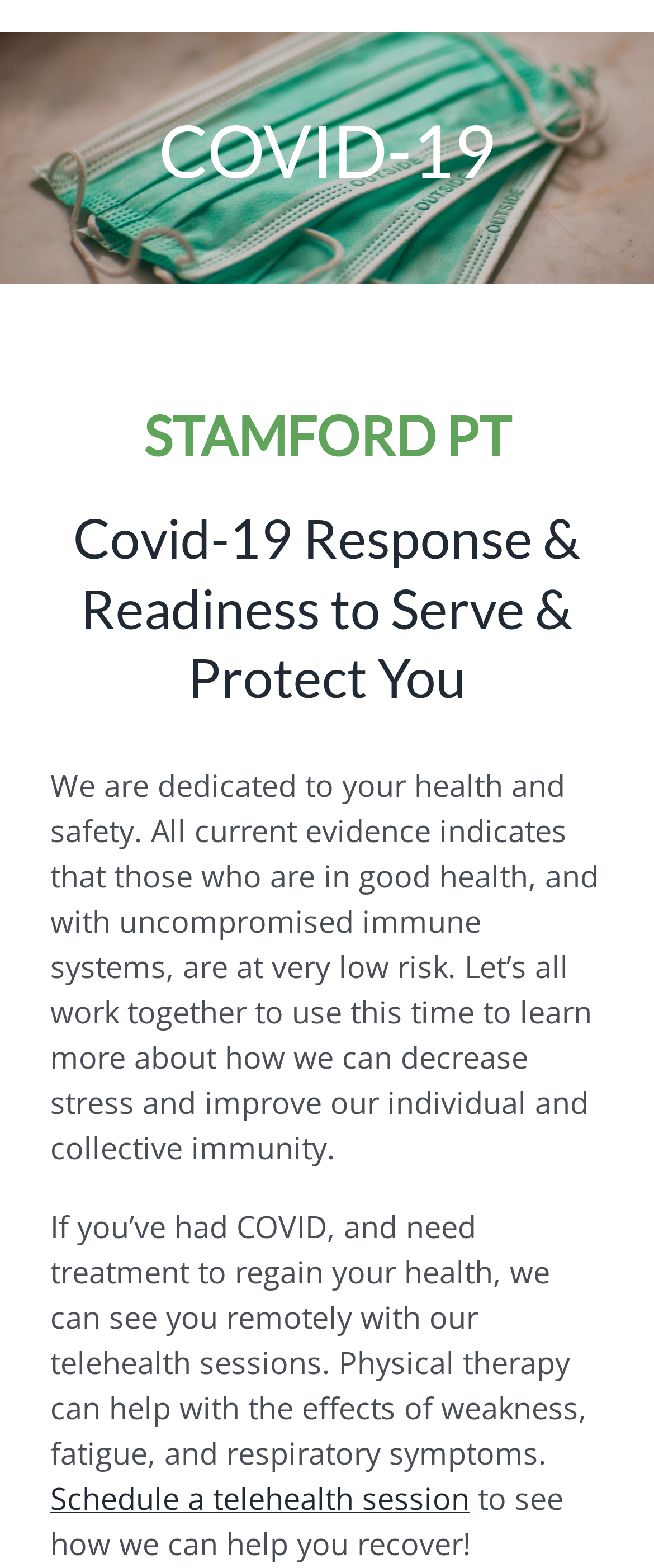Using the webpage screenshot, locate the HTML element that fits the following description and provide its bounding box: "FAQs".

[0.0, 0.498, 0.5, 0.557]